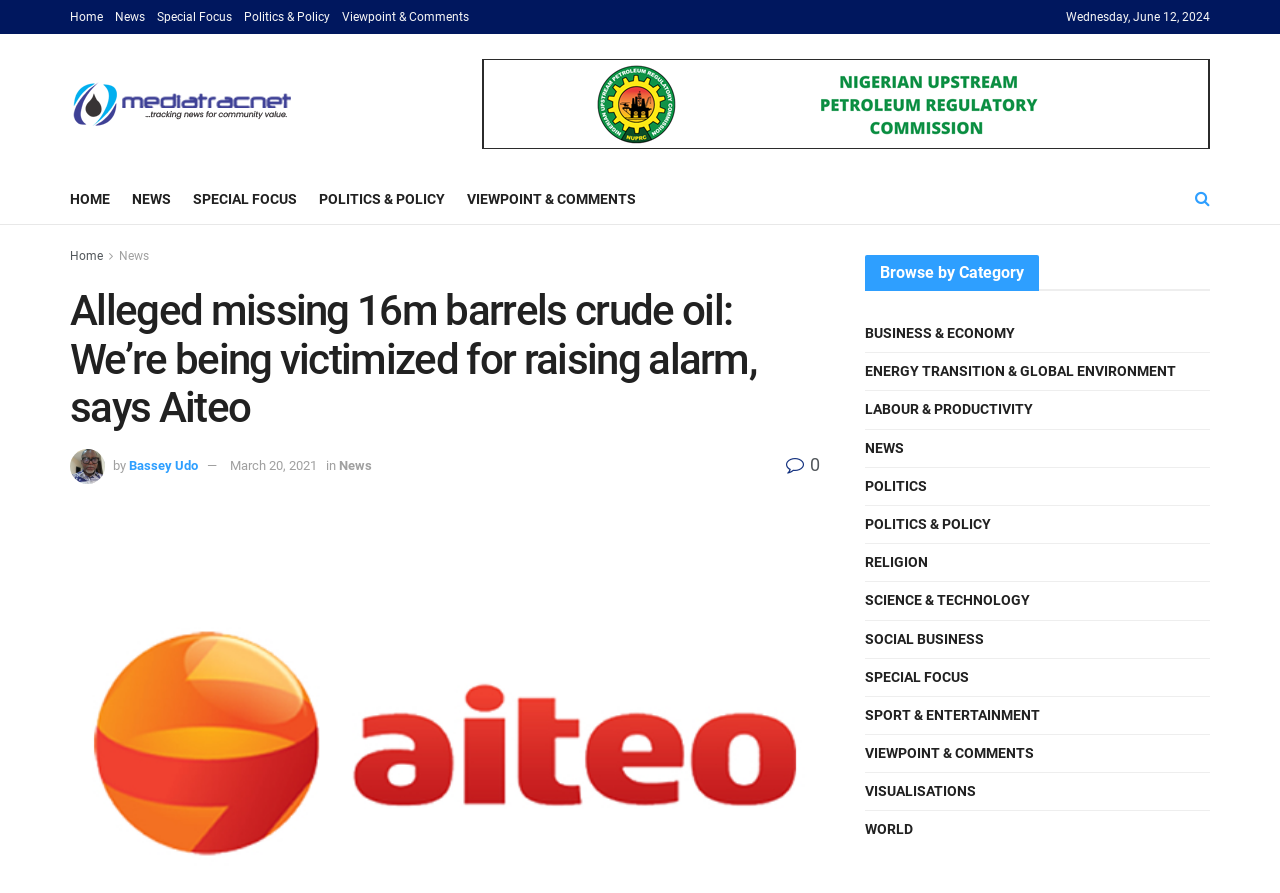Predict the bounding box coordinates for the UI element described as: "Politics & Policy". The coordinates should be four float numbers between 0 and 1, presented as [left, top, right, bottom].

[0.676, 0.573, 0.774, 0.601]